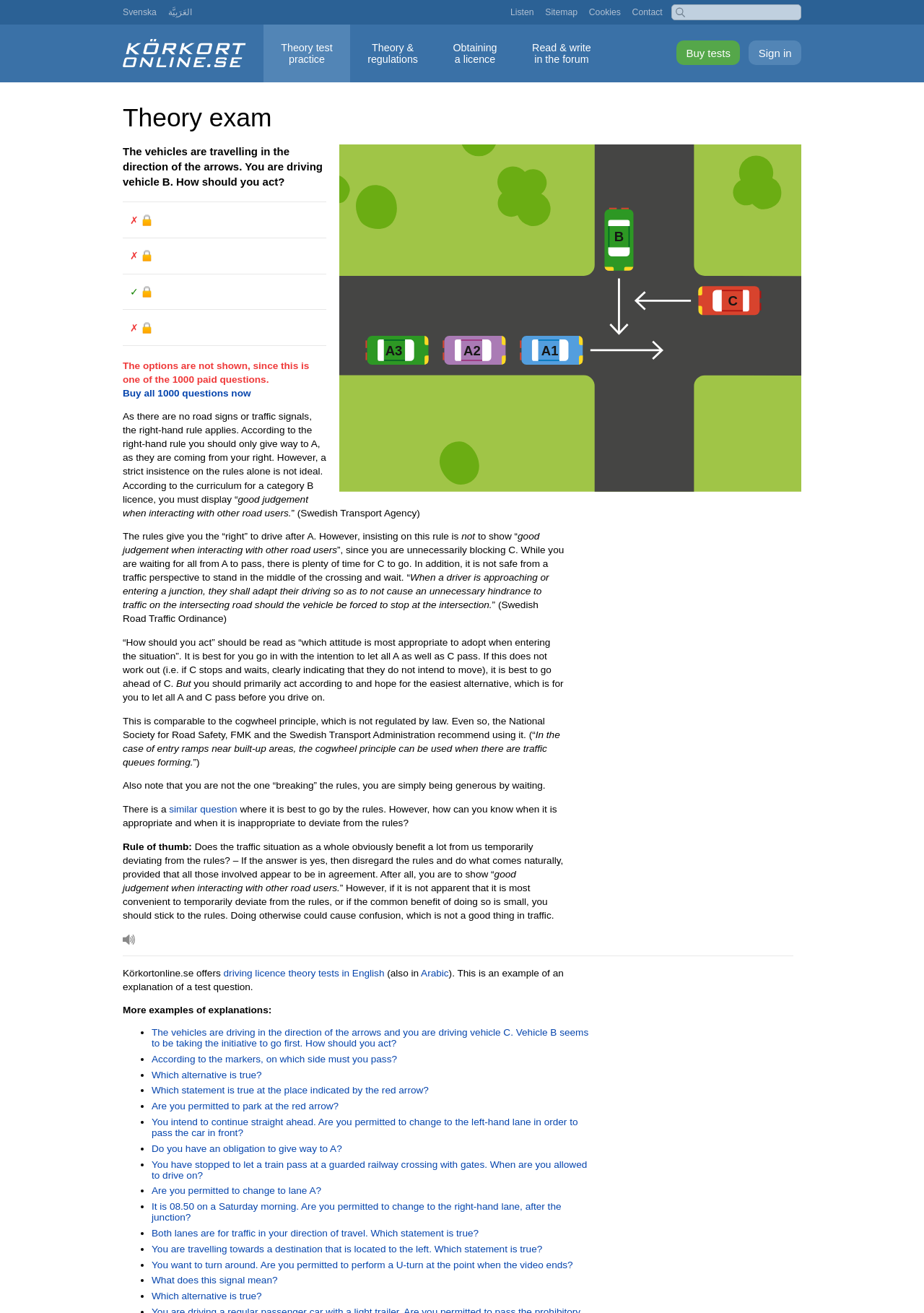What type of tests does Körkortonline.se offer?
Based on the image, give a one-word or short phrase answer.

driving licence theory tests